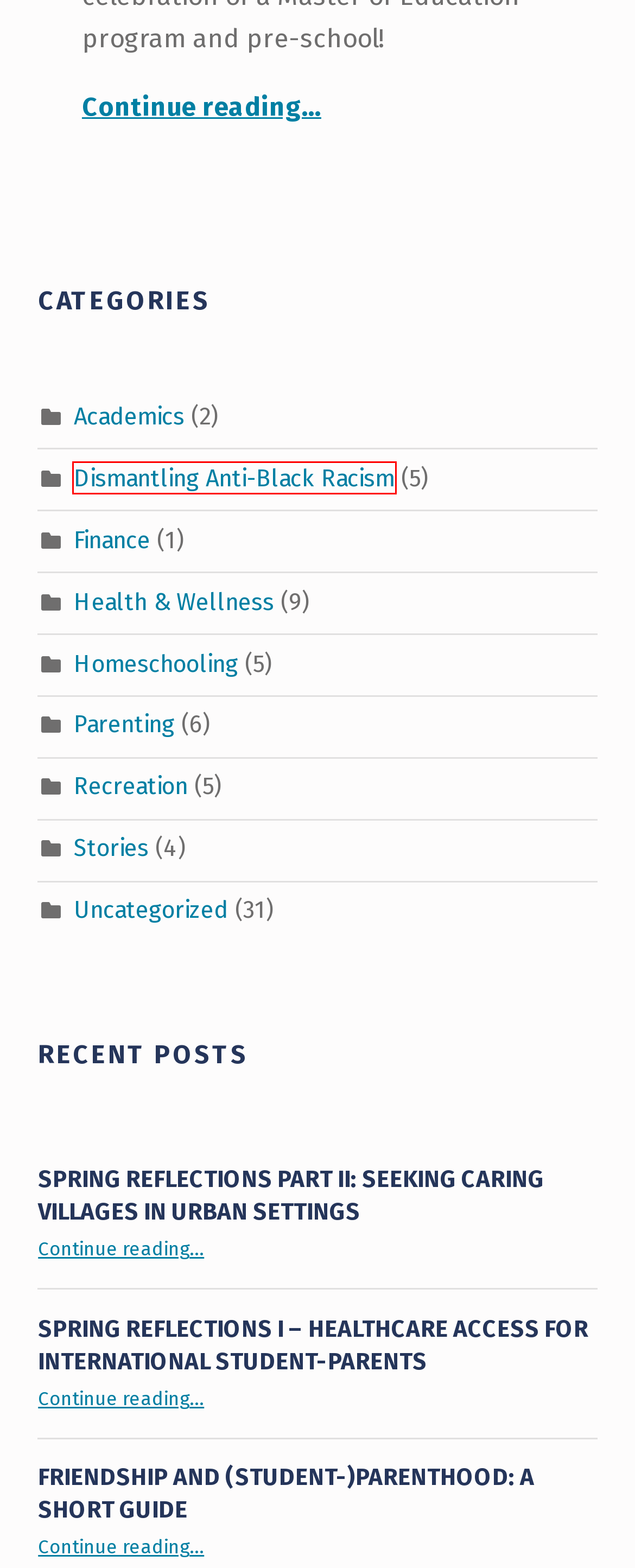With the provided webpage screenshot containing a red bounding box around a UI element, determine which description best matches the new webpage that appears after clicking the selected element. The choices are:
A. Finance – Redefining Traditional
B. Spring Reflections Part II:   Seeking Caring Villages in Urban Settings – Redefining Traditional
C. parenting – Redefining Traditional
D. Health & Wellness – Redefining Traditional
E. Homeschooling – Redefining Traditional
F. Friendship and (Student-)Parenthood: A Short Guide – Redefining Traditional
G. Dismantling Anti-Black Racism – Redefining Traditional
H. Uncategorized – Redefining Traditional

G